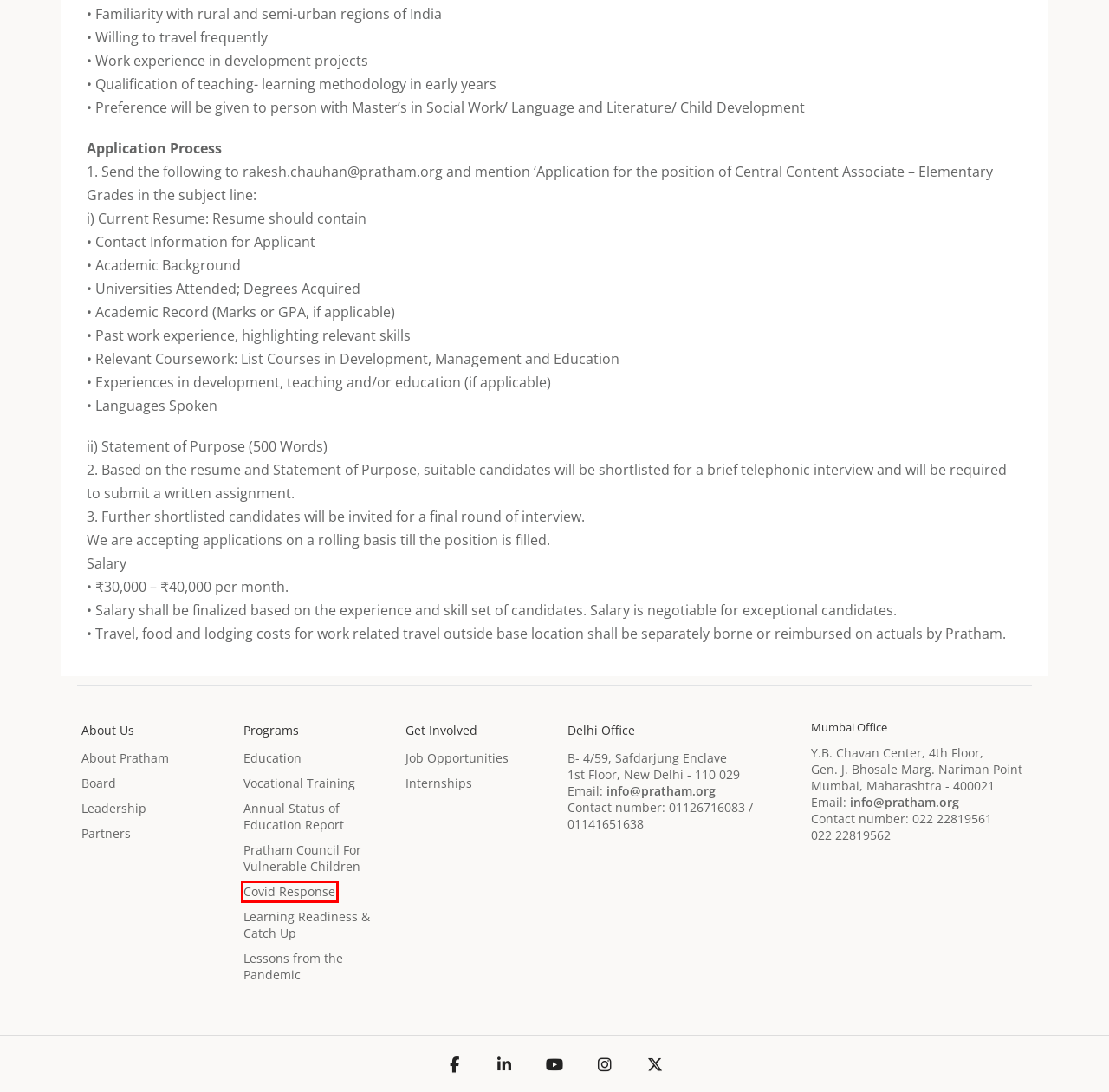You see a screenshot of a webpage with a red bounding box surrounding an element. Pick the webpage description that most accurately represents the new webpage after interacting with the element in the red bounding box. The options are:
A. What’s New – Pratham
B. VOCATIONAL TRAINING – Pratham
C. Education – Pratham
D. Camal Ka Camp 2023 – Pratham
E. COVID-19 Response – Pratham
F. About Us – Pratham
G. Early Childhood Education – Pratham
H. Learning Readiness & Catch Up – Pratham

E